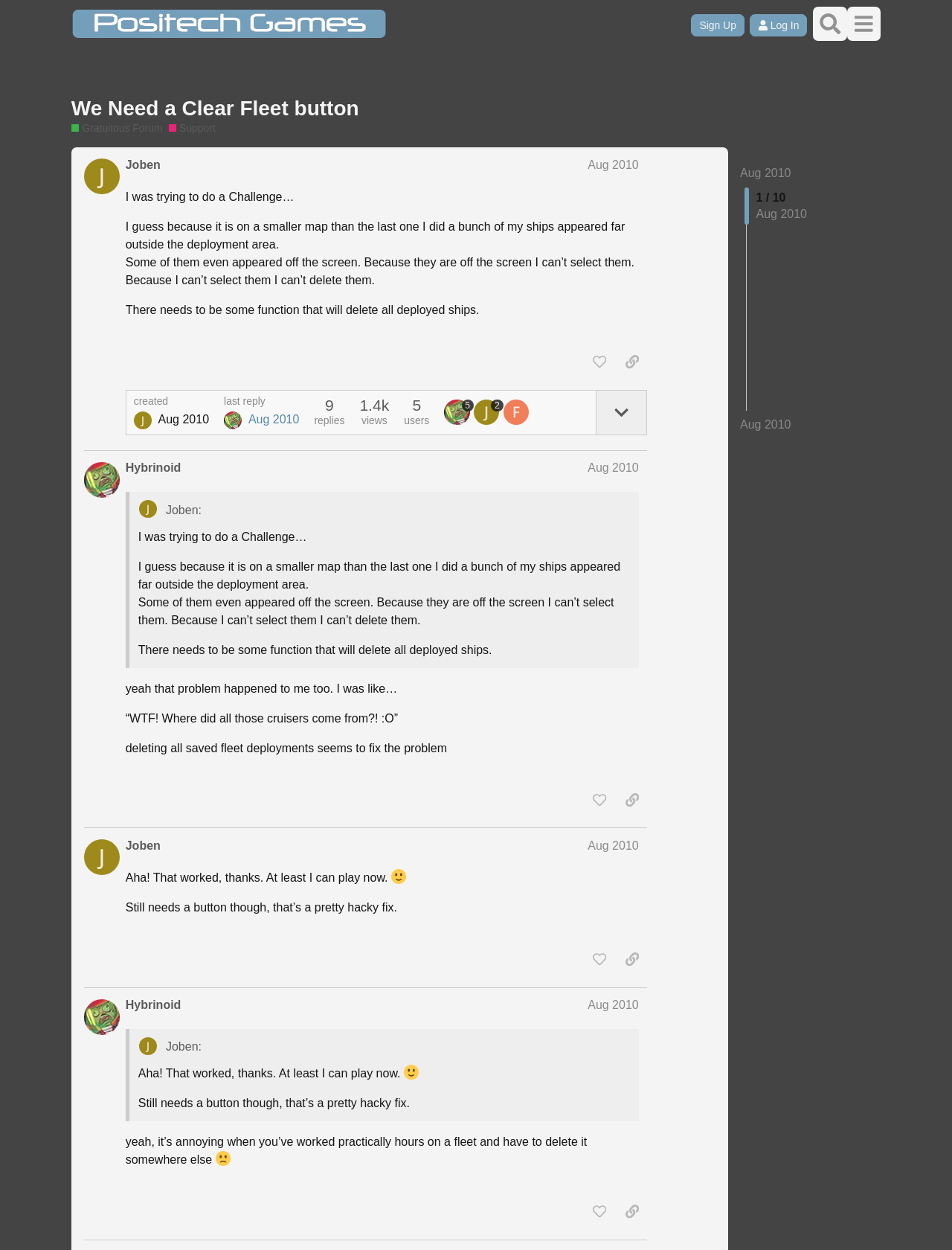How many posts are there in this thread?
Look at the screenshot and provide an in-depth answer.

By examining the webpage structure, specifically the regions labeled 'post #1 by @Joben', 'post #2 by @Hybrinoid', 'post #3 by @Joben', and 'post #4 by @Hybrinoid', it can be determined that there are 4 posts in this thread.